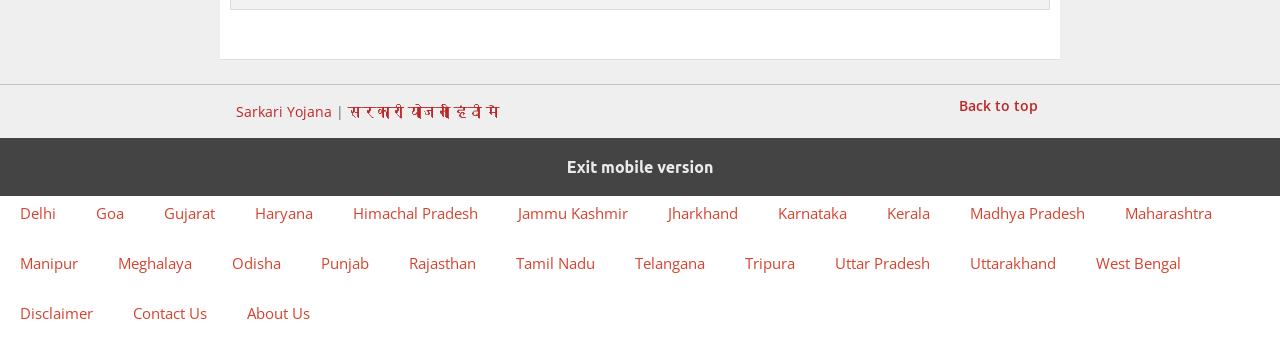Identify and provide the bounding box coordinates of the UI element described: "Telangana". The coordinates should be formatted as [left, top, right, bottom], with each number being a float between 0 and 1.

[0.48, 0.705, 0.566, 0.853]